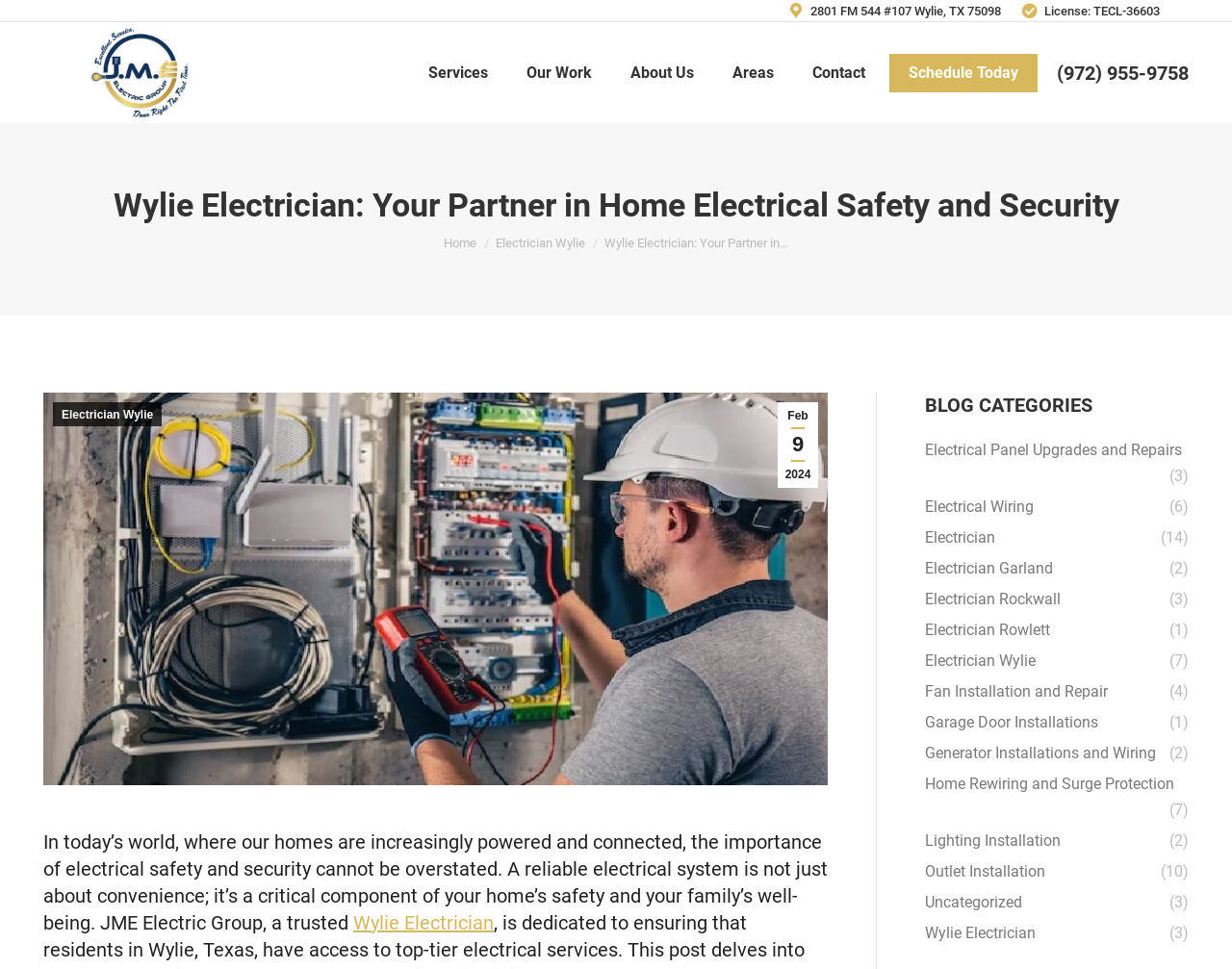Could you find the bounding box coordinates of the clickable area to complete this instruction: "Get Express VPN"?

None